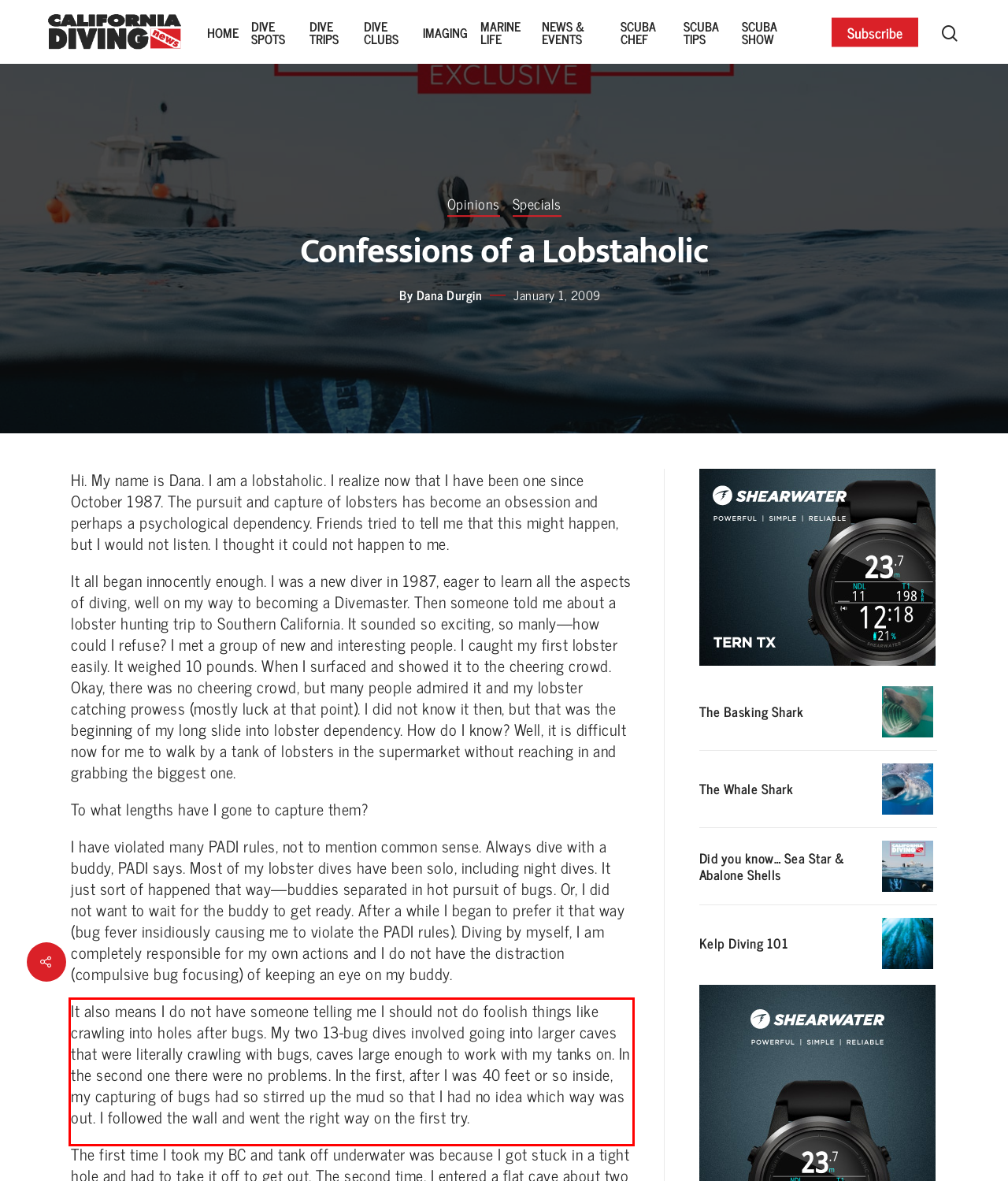Perform OCR on the text inside the red-bordered box in the provided screenshot and output the content.

It also means I do not have someone telling me I should not do foolish things like crawling into holes after bugs. My two 13-bug dives involved going into larger caves that were literally crawling with bugs, caves large enough to work with my tanks on. In the second one there were no problems. In the first, after I was 40 feet or so inside, my capturing of bugs had so stirred up the mud so that I had no idea which way was out. I followed the wall and went the right way on the first try.